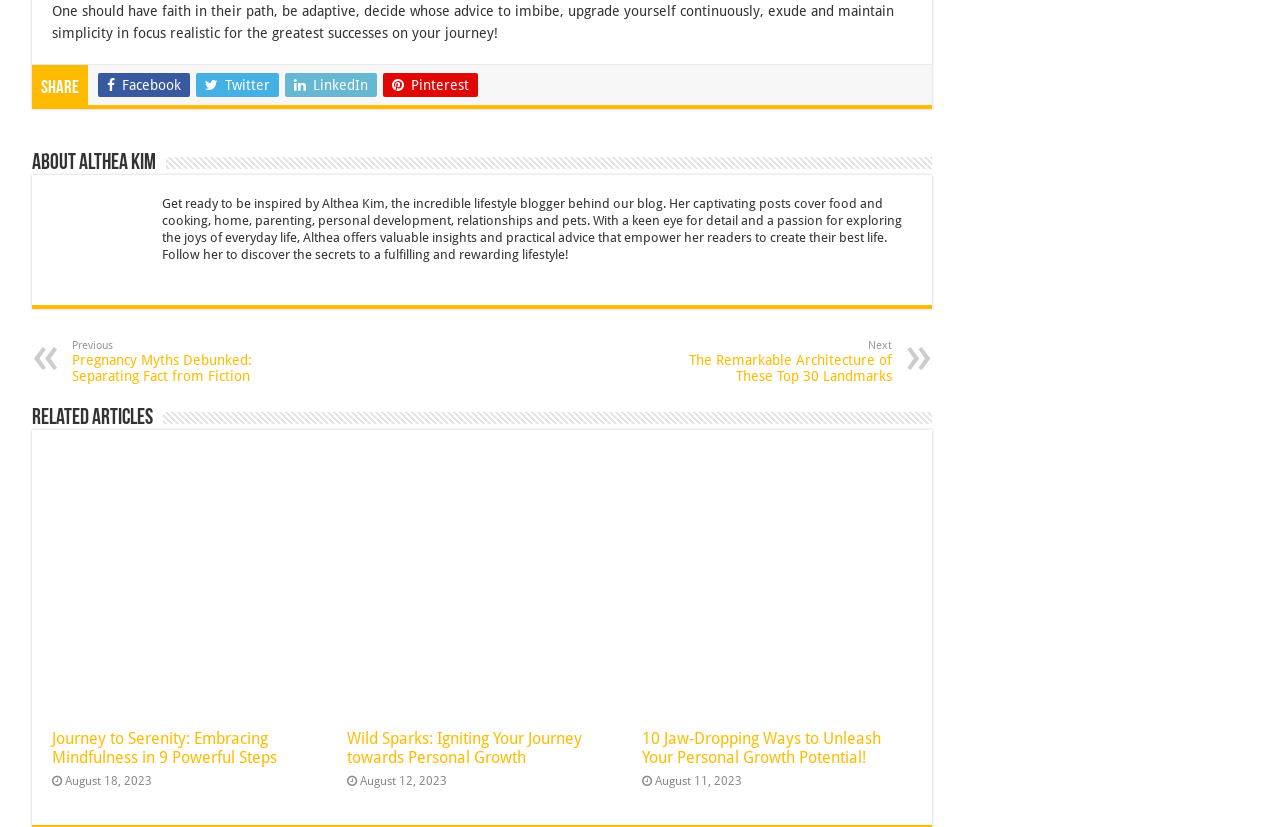What is the date of the article '10 Jaw-Dropping Ways to Unleash Your Personal Growth Potential!'?
Can you provide an in-depth and detailed response to the question?

The answer can be found in the static text 'August 11, 2023' which is associated with the link '10 Jaw-Dropping Ways to Unleash Your Personal Growth Potential!'.